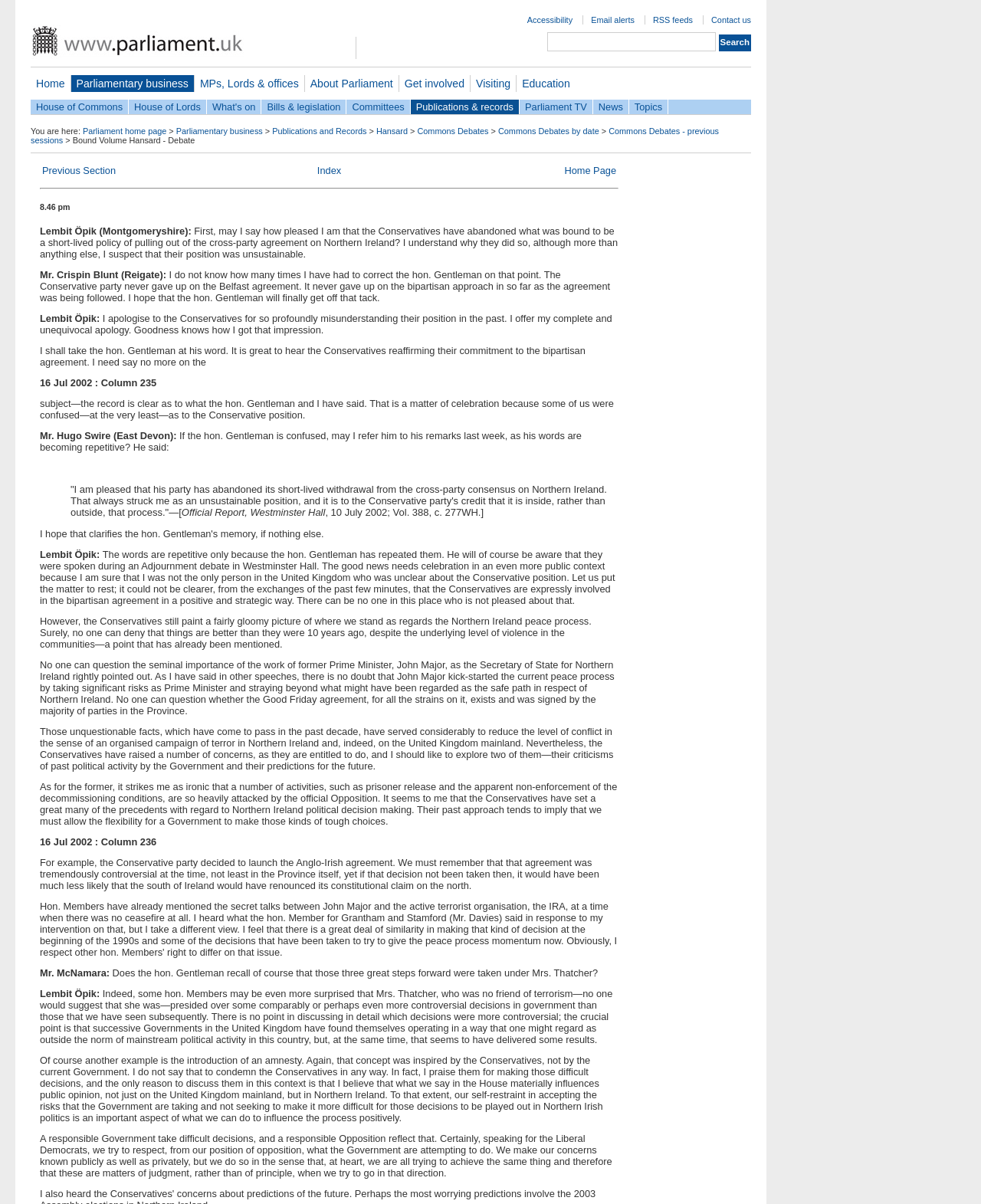Determine the bounding box coordinates of the UI element that matches the following description: "House of Lords". The coordinates should be four float numbers between 0 and 1 in the format [left, top, right, bottom].

[0.131, 0.083, 0.21, 0.095]